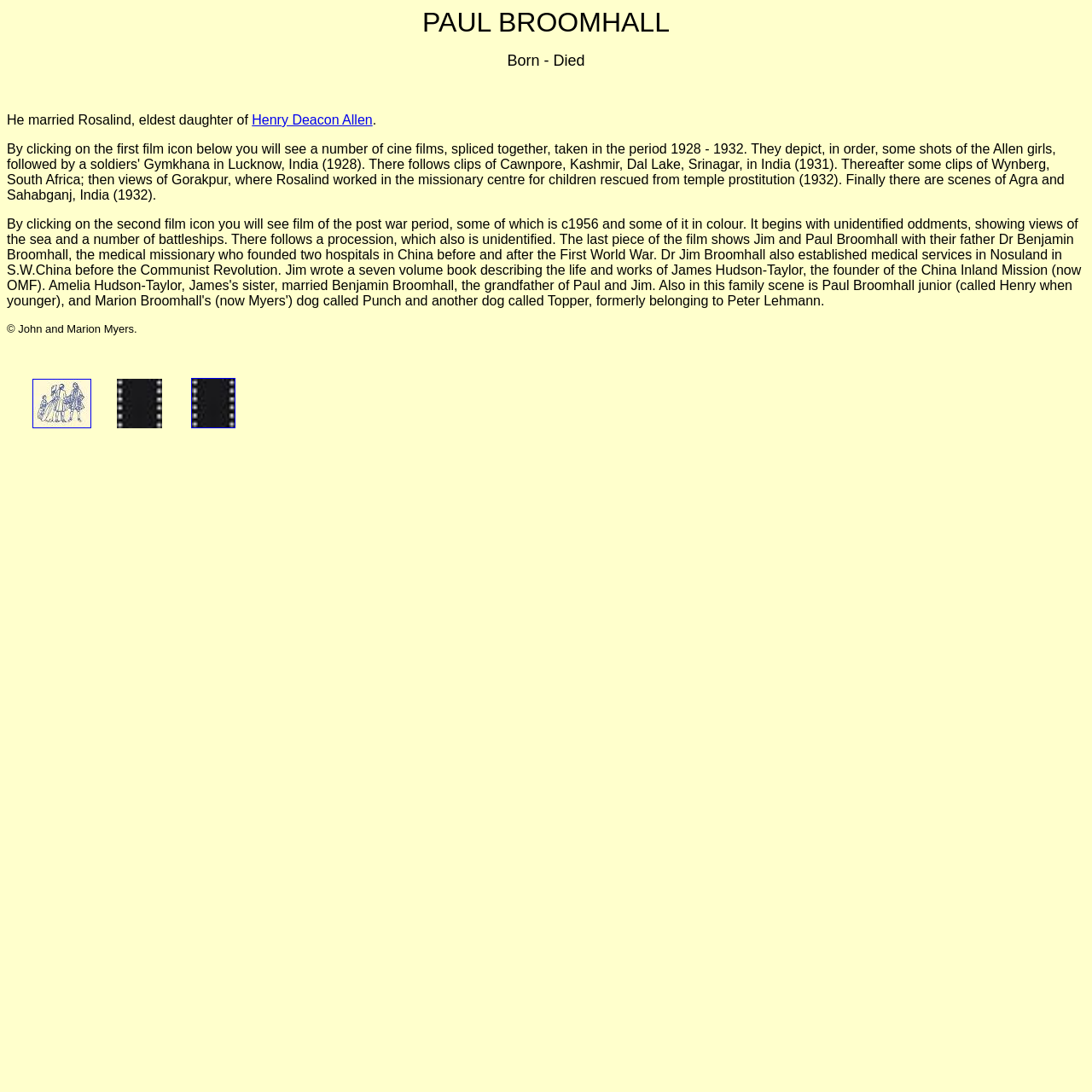Determine the bounding box coordinates for the UI element with the following description: "alt="Email me!"". The coordinates should be four float numbers between 0 and 1, represented as [left, top, right, bottom].

None